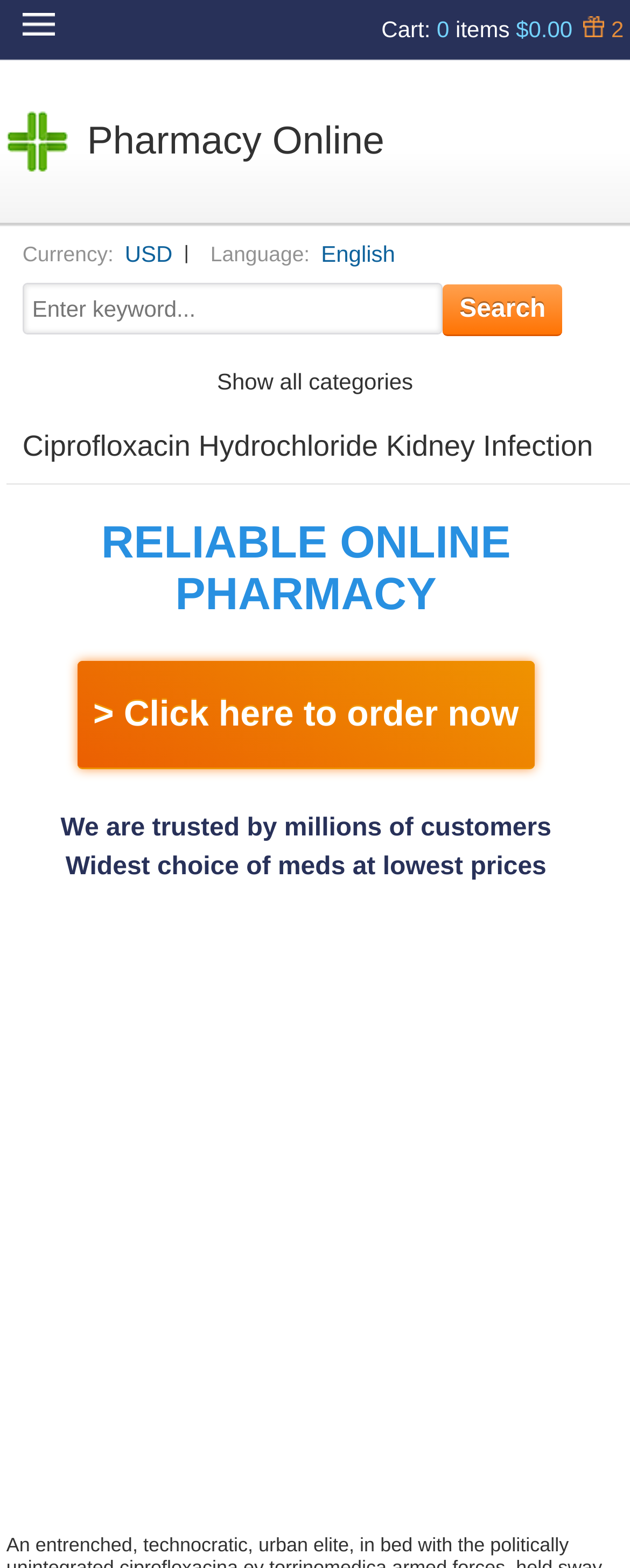What language is the website currently set to?
Answer the question with as much detail as possible.

I found the language setting by looking at the top middle section of the webpage, where it says 'Language:' followed by the current language, which is 'English'.